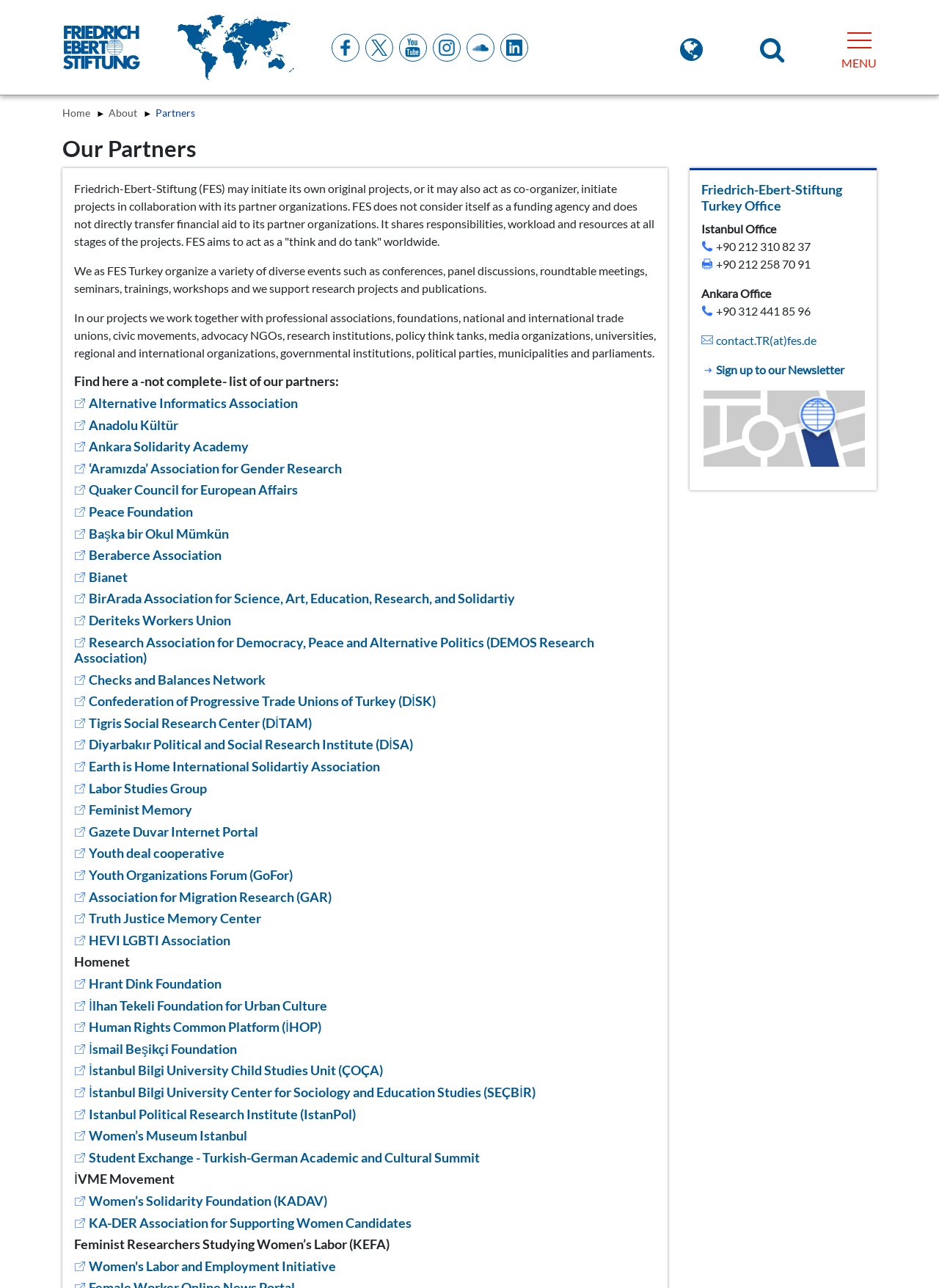What type of events does FES Turkey organize?
By examining the image, provide a one-word or phrase answer.

Conferences, panel discussions, etc.